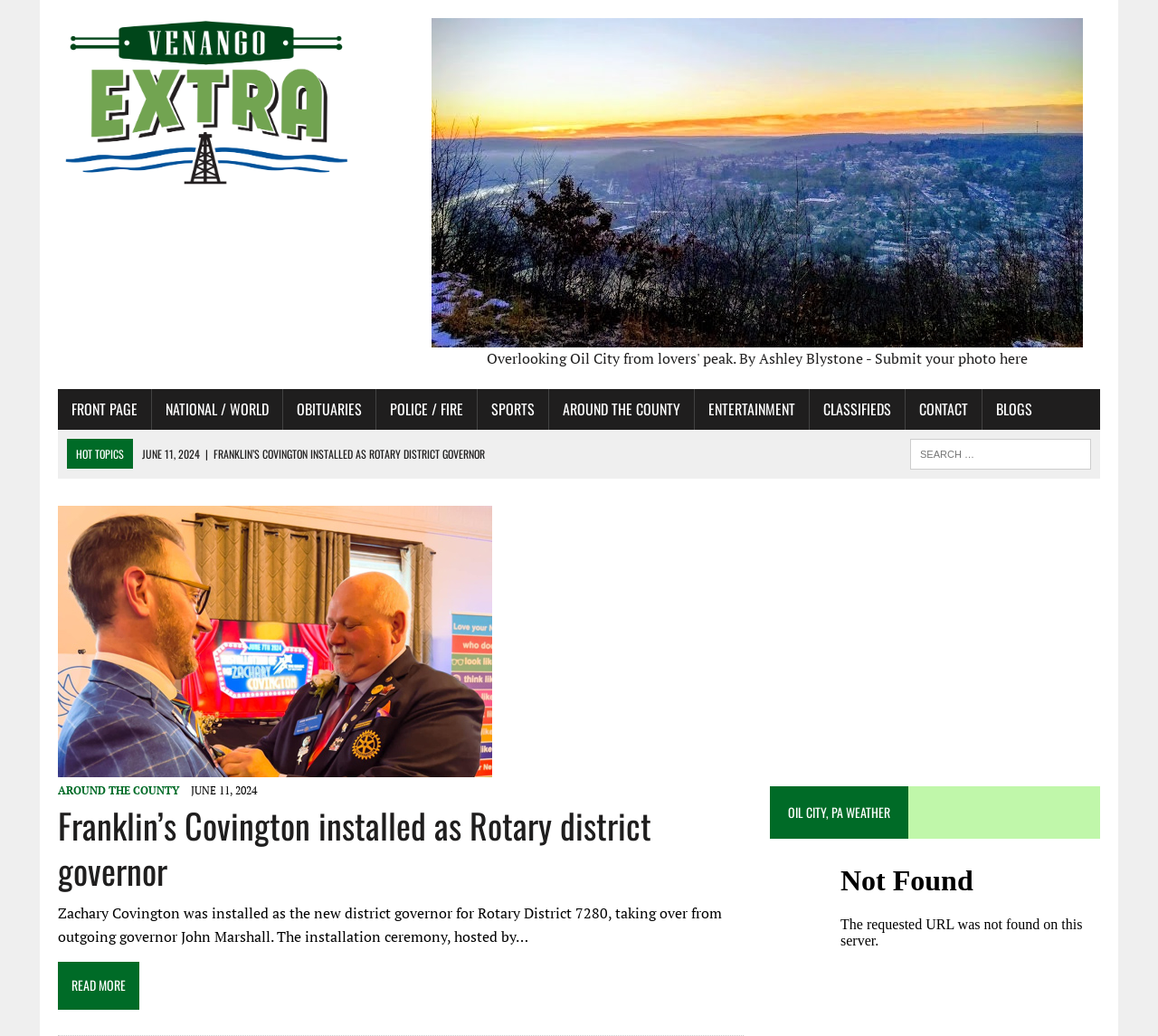Show the bounding box coordinates of the element that should be clicked to complete the task: "Search for something".

[0.786, 0.424, 0.942, 0.453]